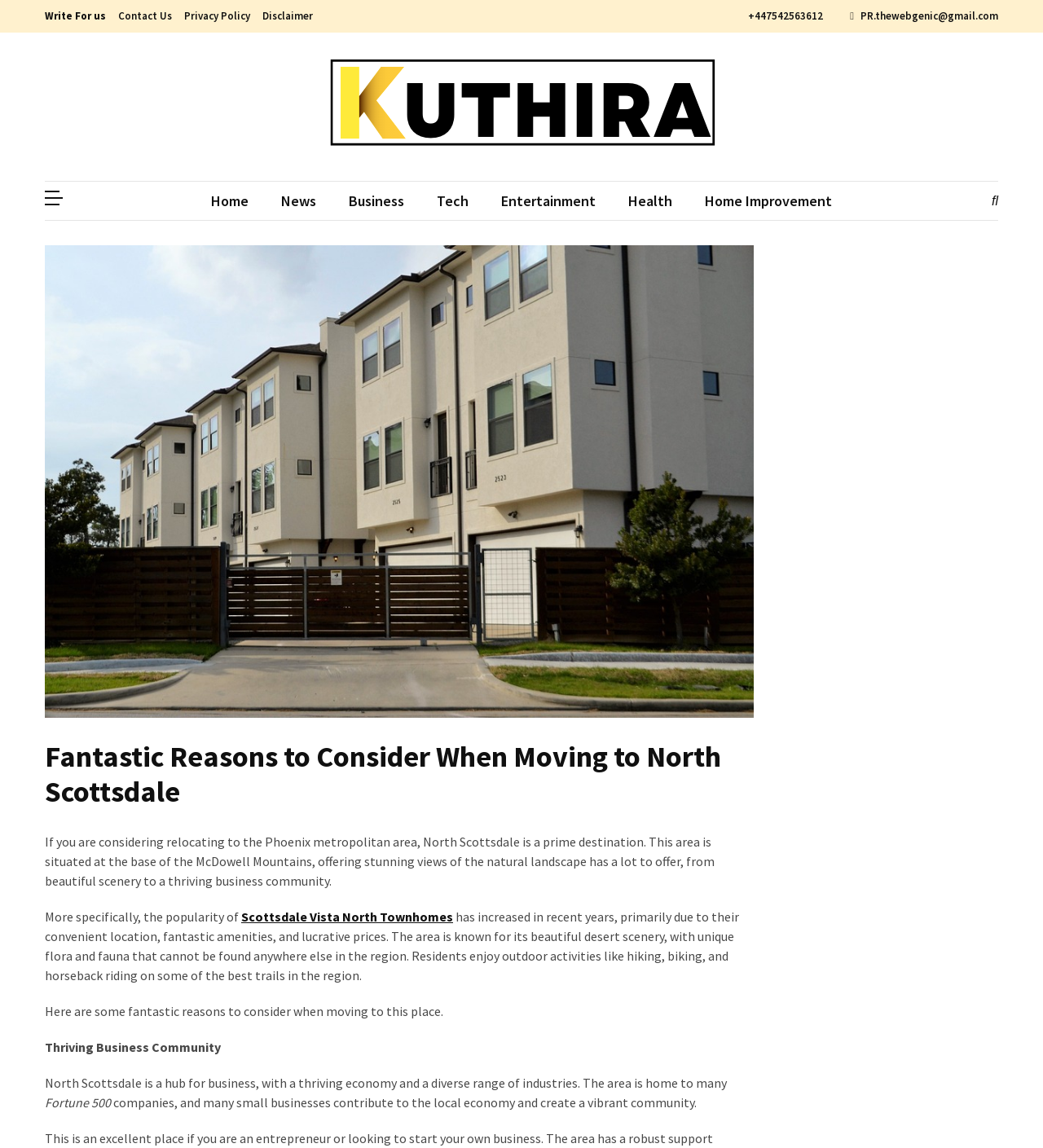Determine the main heading text of the webpage.

Fantastic Reasons to Consider When Moving to North Scottsdale